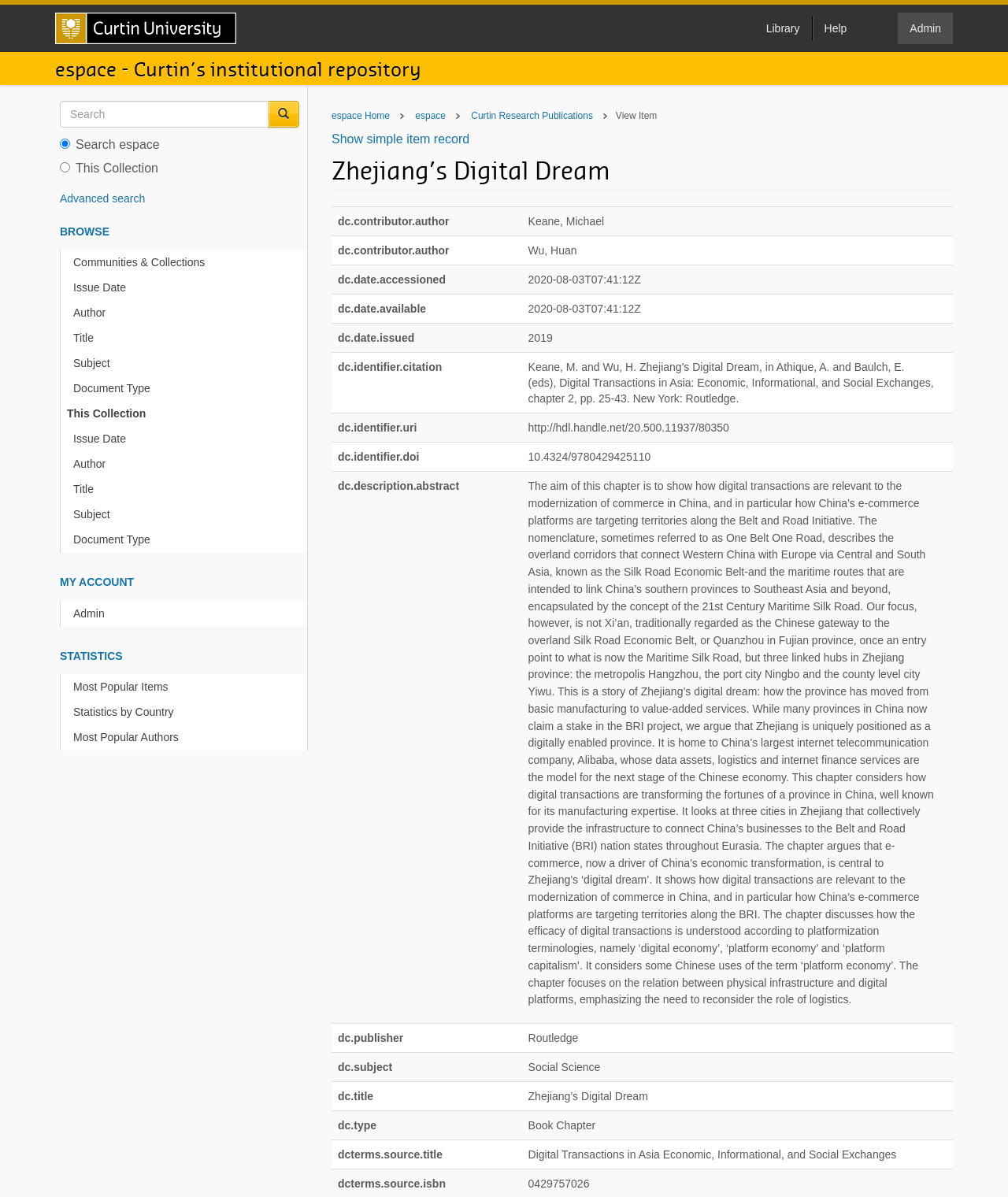Determine the bounding box coordinates for the HTML element mentioned in the following description: "Statistics by Country". The coordinates should be a list of four floats ranging from 0 to 1, represented as [left, top, right, bottom].

[0.066, 0.584, 0.305, 0.606]